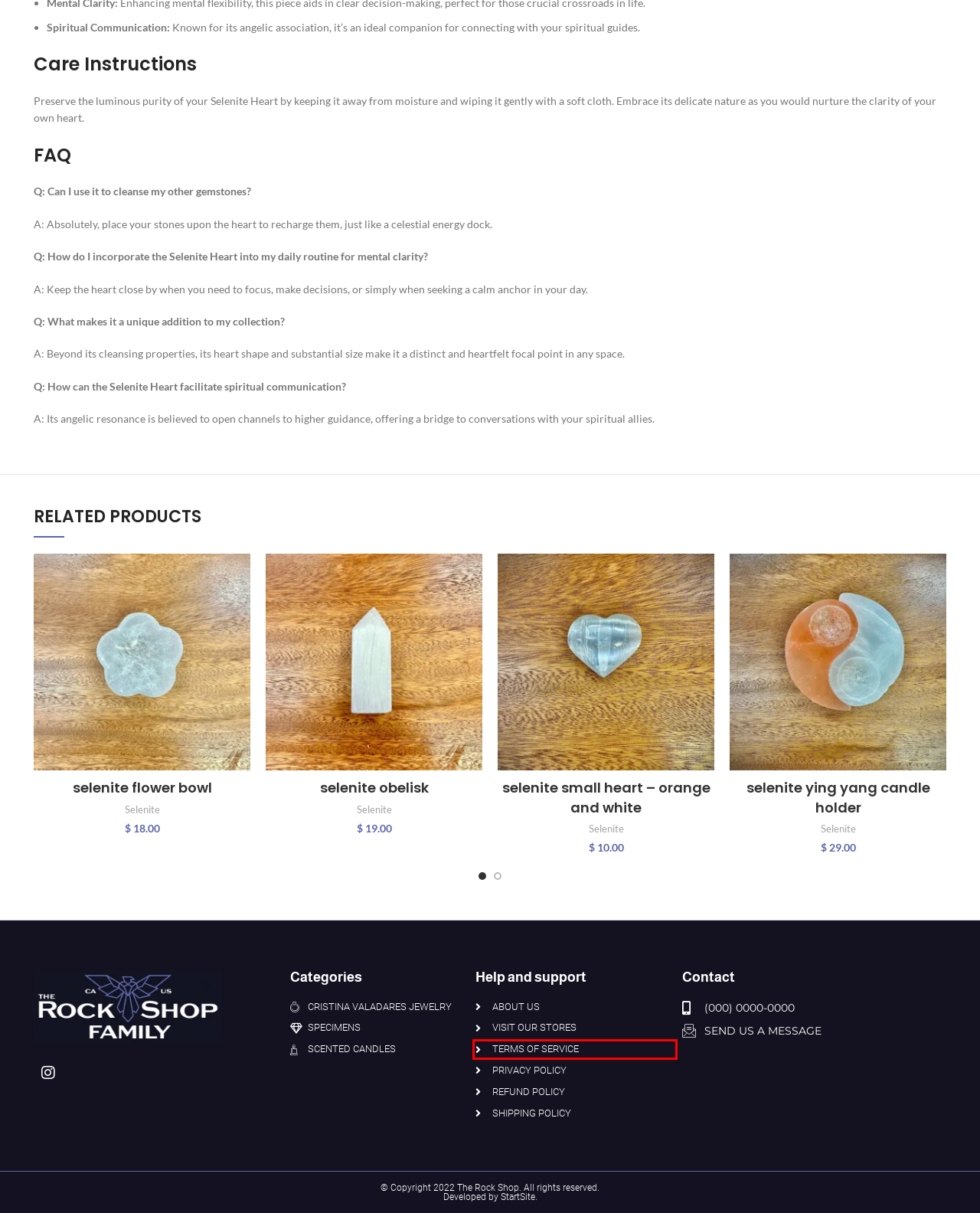Given a webpage screenshot with a red bounding box around a UI element, choose the webpage description that best matches the new webpage after clicking the element within the bounding box. Here are the candidates:
A. Selenite Flower Bowl - The Rock Shop Family
B. Terms of Service - The Rock Shop Family
C. Who we are - The Rock Shop Family
D. Shipping Policy - The Rock Shop Family
E. Refund Policy - The Rock Shop Family
F. Privacy Policy - The Rock Shop Family
G. Selenite Ying Yang Candle Holder - The Rock Shop Family
H. Selenite Small Heart - Orange and White - The Rock Shop Family

B